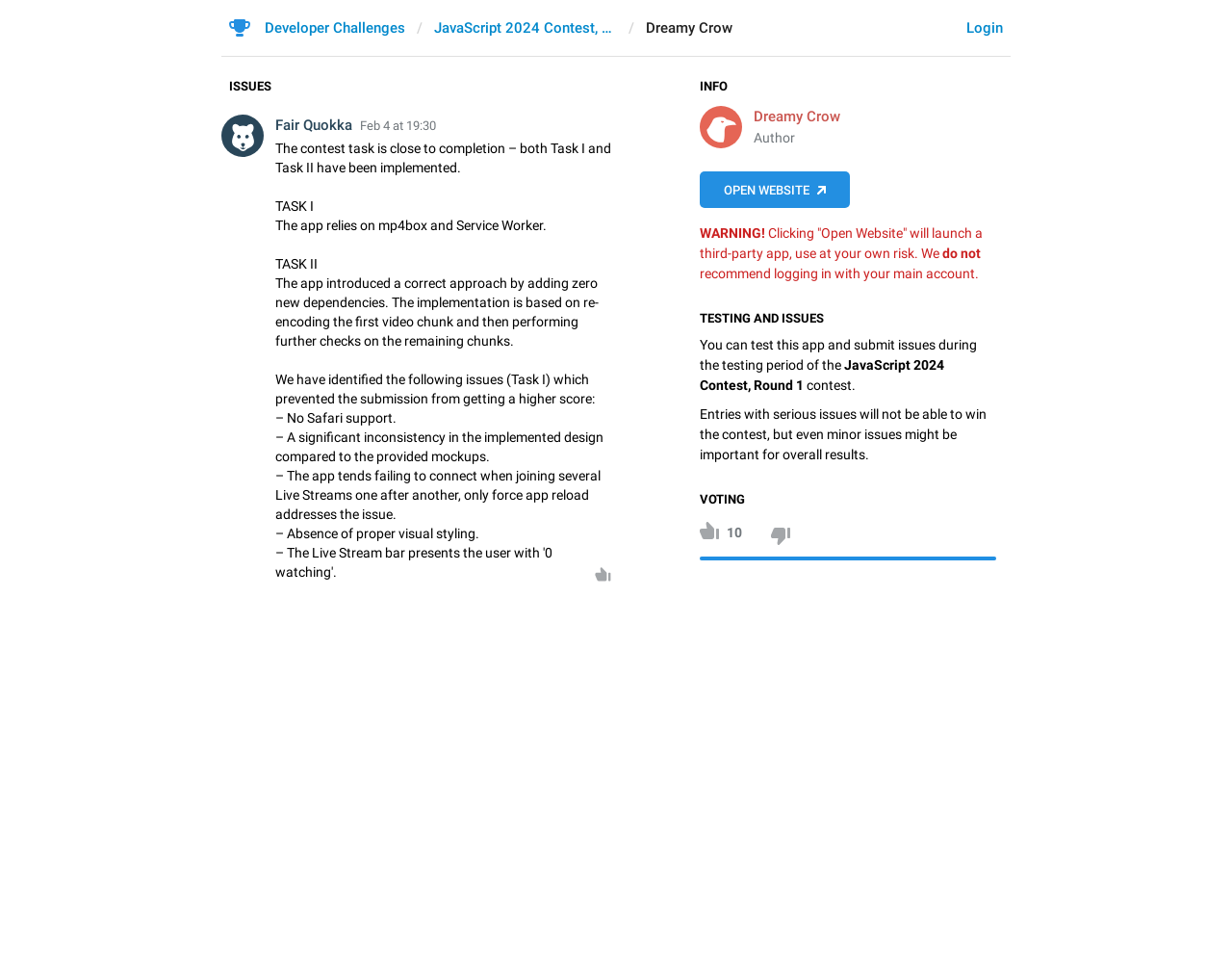Using the element description: "Feb 4 at 19:30", determine the bounding box coordinates for the specified UI element. The coordinates should be four float numbers between 0 and 1, [left, top, right, bottom].

[0.292, 0.123, 0.354, 0.138]